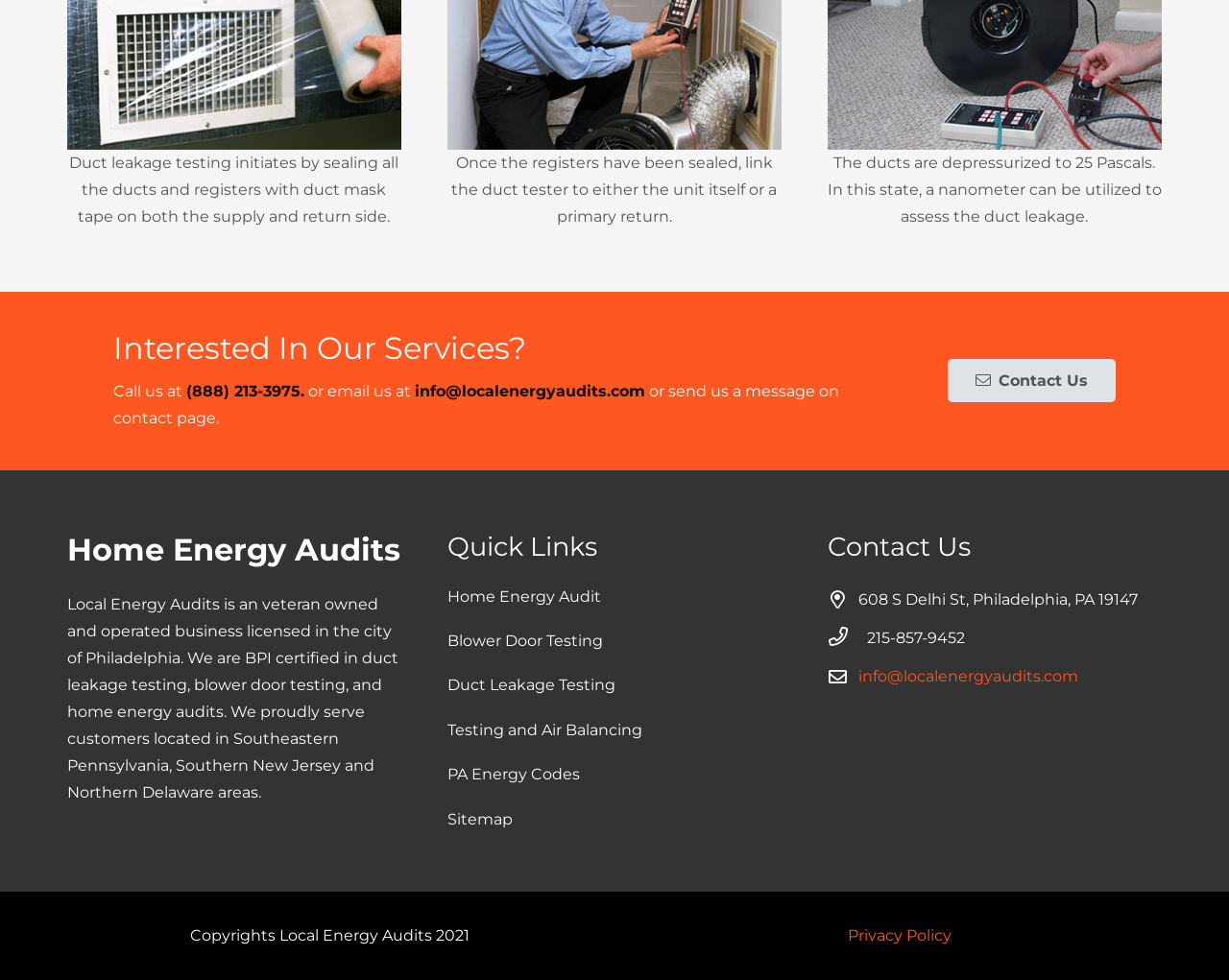Using the information in the image, could you please answer the following question in detail:
What is the address of Local Energy Audits?

This answer can be obtained by reading the static text '608 S Delhi St, Philadelphia, PA 19147' which is located under the 'Contact Us' heading.